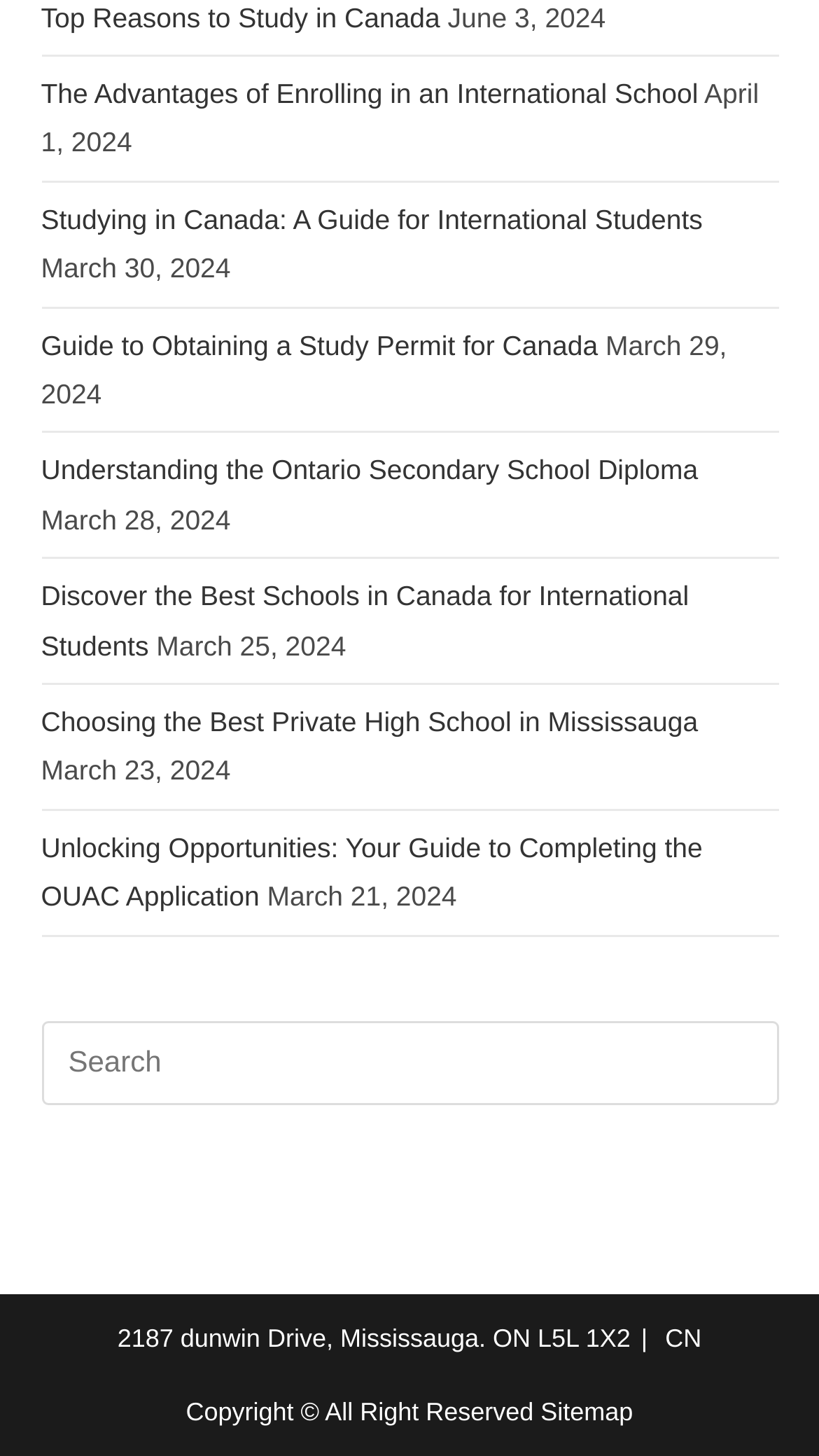Find the bounding box coordinates of the element's region that should be clicked in order to follow the given instruction: "Search this website". The coordinates should consist of four float numbers between 0 and 1, i.e., [left, top, right, bottom].

[0.05, 0.701, 0.95, 0.758]